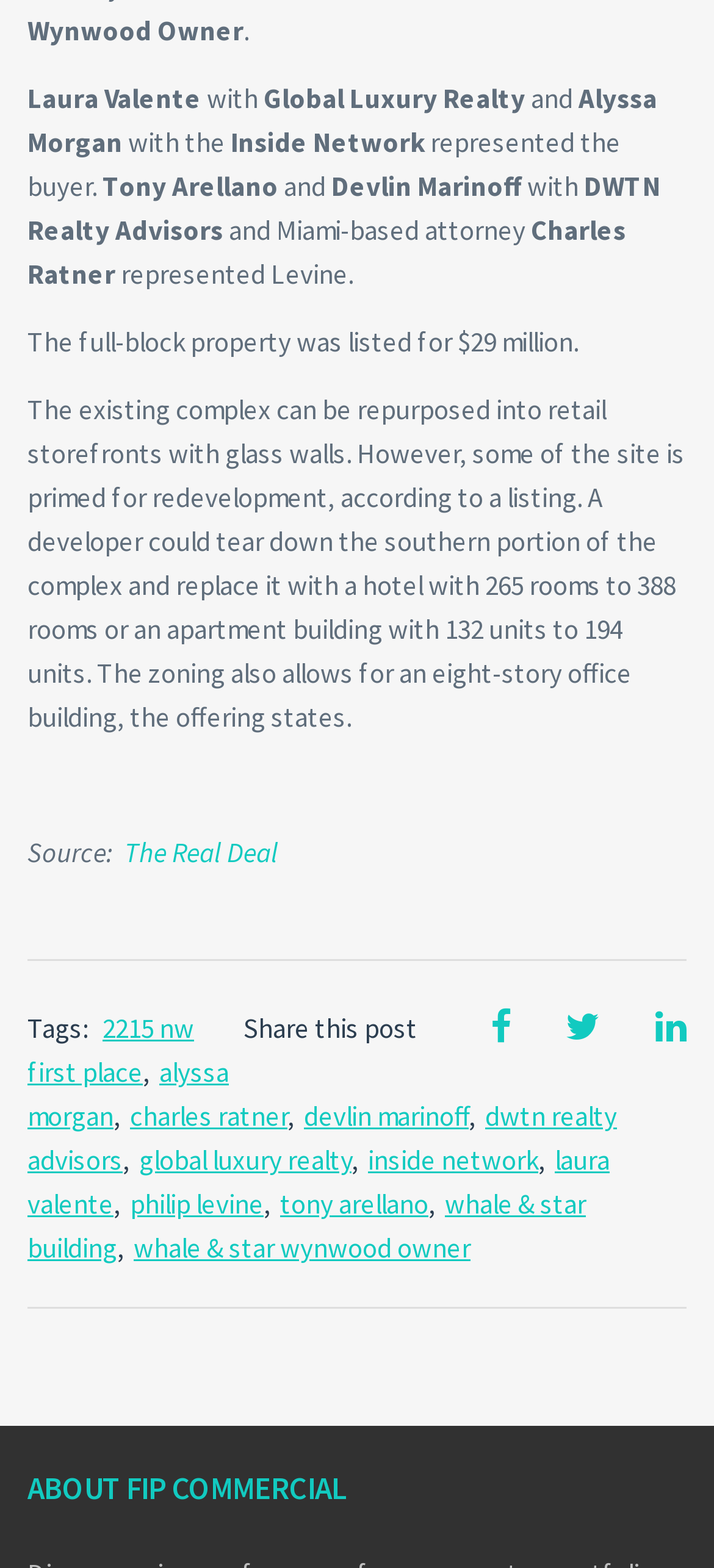Please identify the bounding box coordinates for the region that you need to click to follow this instruction: "View the post of Alyssa Morgan".

[0.038, 0.673, 0.321, 0.723]